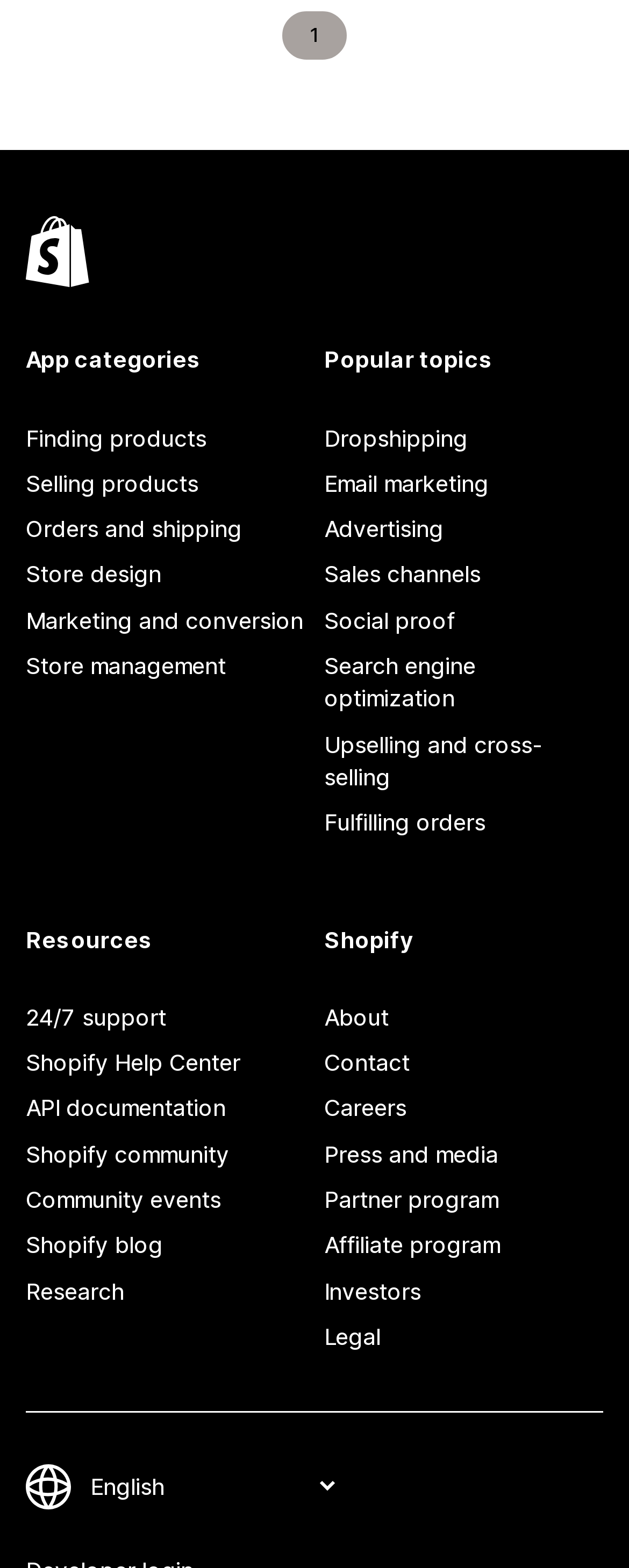Utilize the details in the image to thoroughly answer the following question: How many links are under the 'Popular topics' heading?

I counted the links under the 'Popular topics' heading with ID 76, starting from 'Dropshipping' with ID 77 to 'Fulfilling orders' with ID 84, and found a total of 9 links.